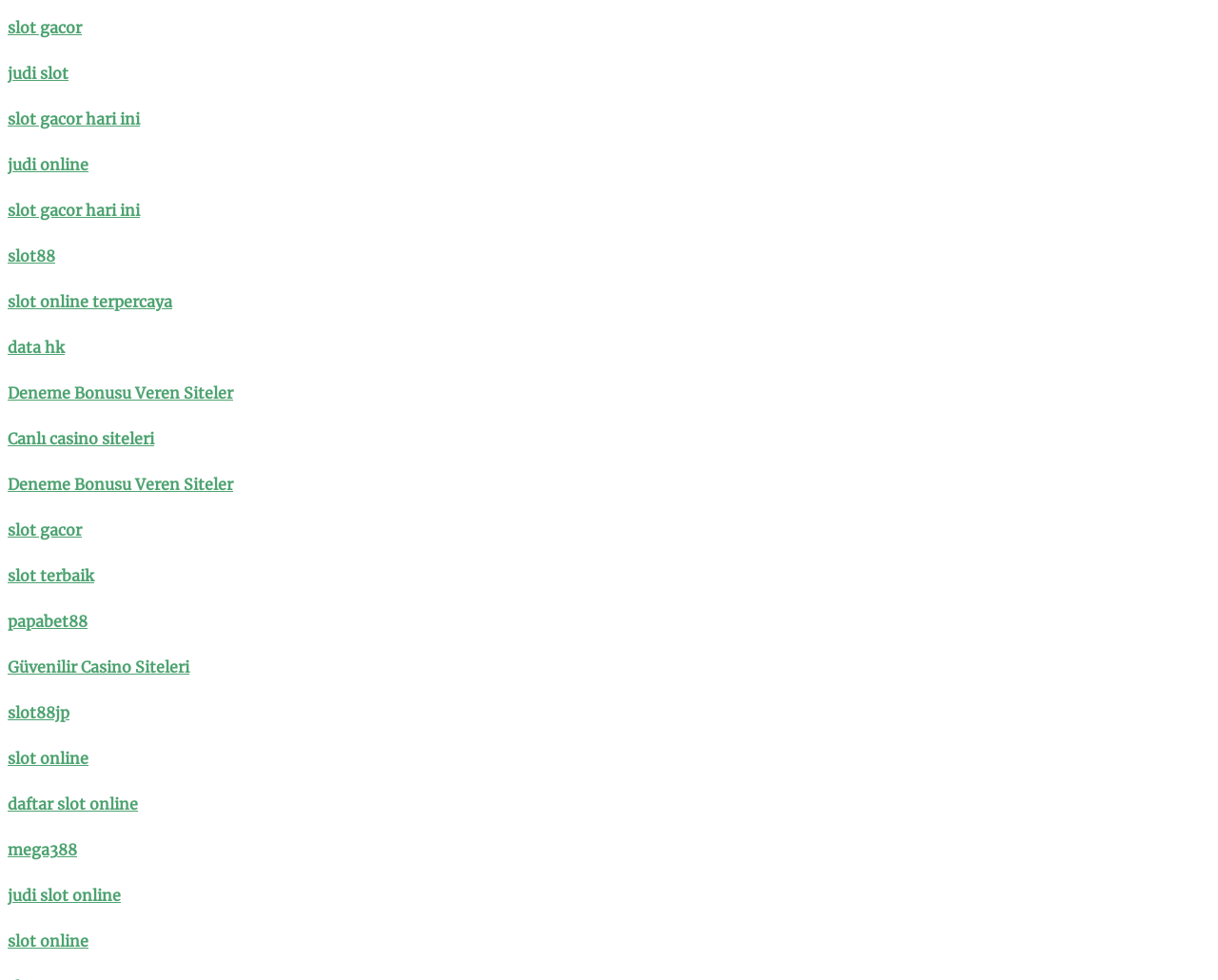Answer in one word or a short phrase: 
What is the vertical position of the 'slot gacor hari ini' link?

Top